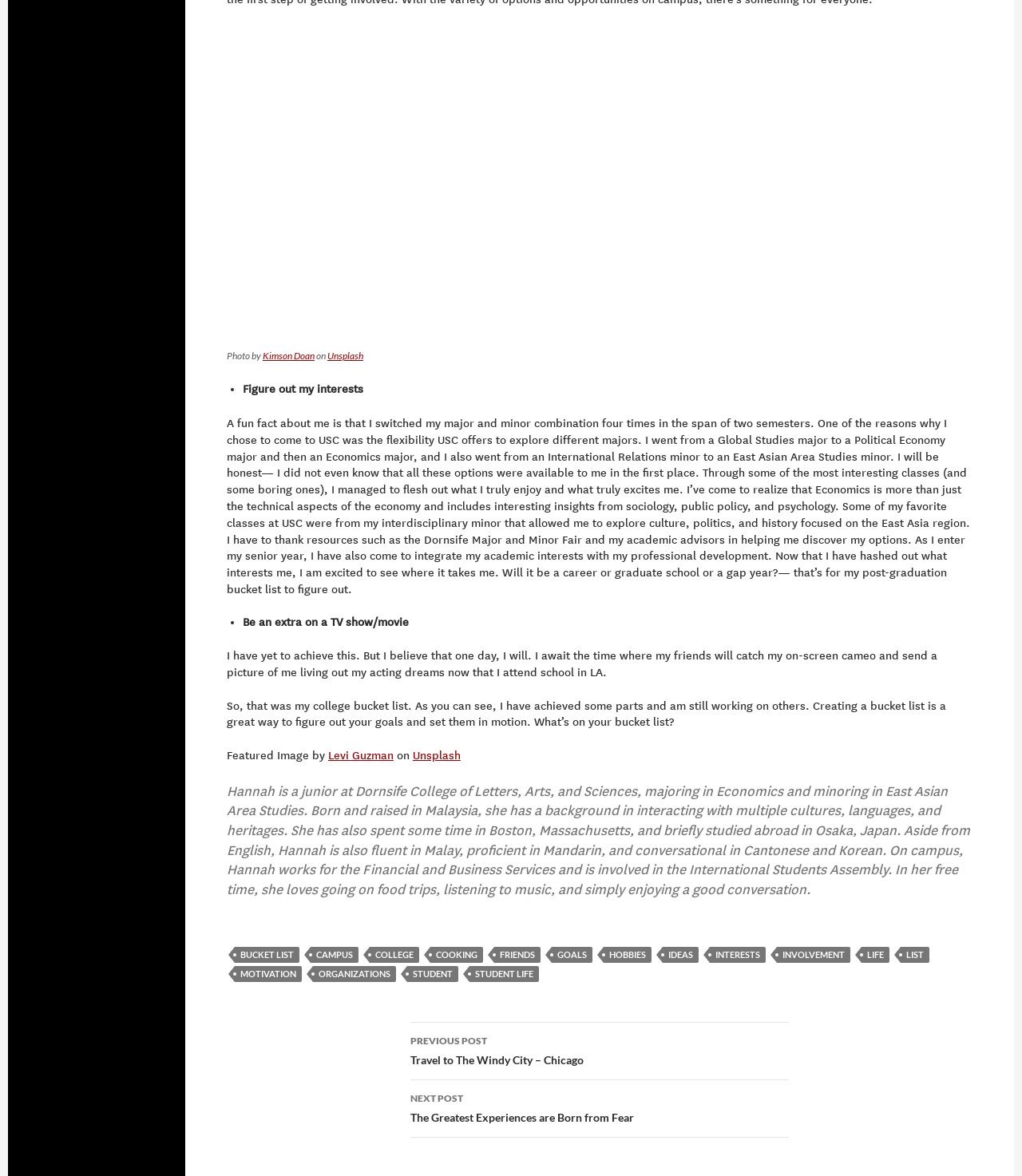Identify the coordinates of the bounding box for the element that must be clicked to accomplish the instruction: "Explore the website".

None